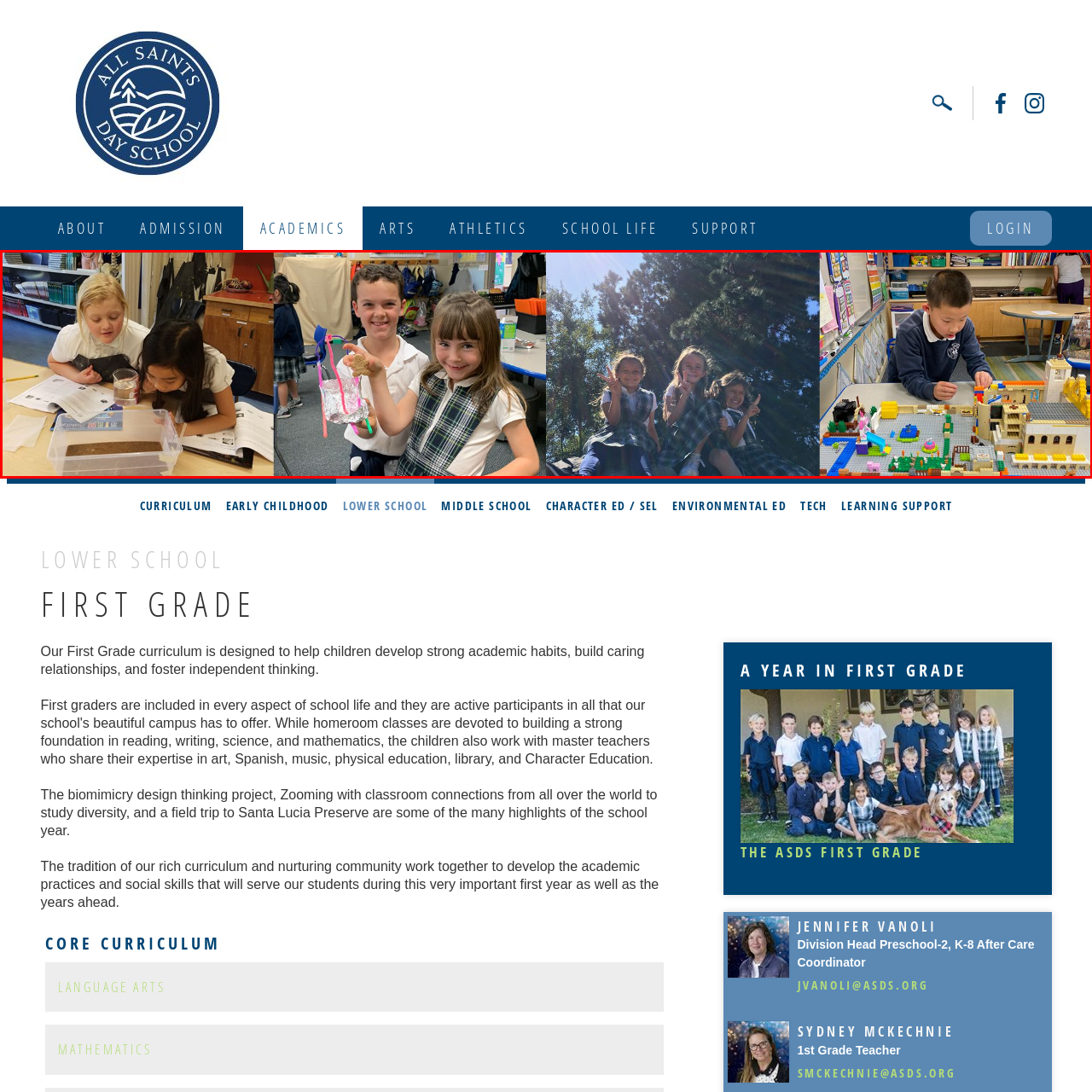Direct your attention to the zone enclosed by the orange box, What is the boy on the right building with? 
Give your response in a single word or phrase.

colorful blocks